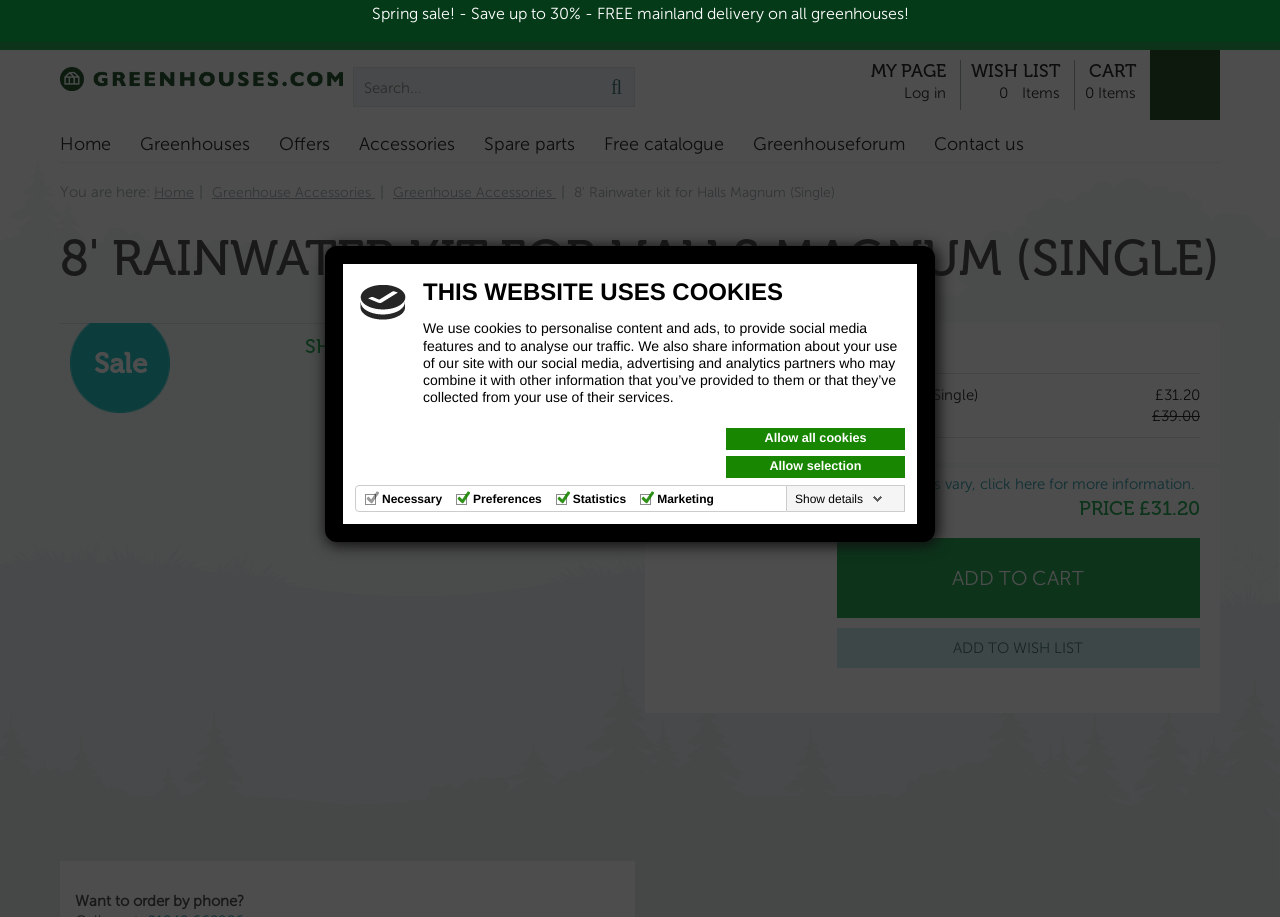Extract the bounding box coordinates of the UI element described: "Cart 0 Items". Provide the coordinates in the format [left, top, right, bottom] with values ranging from 0 to 1.

[0.839, 0.065, 0.895, 0.12]